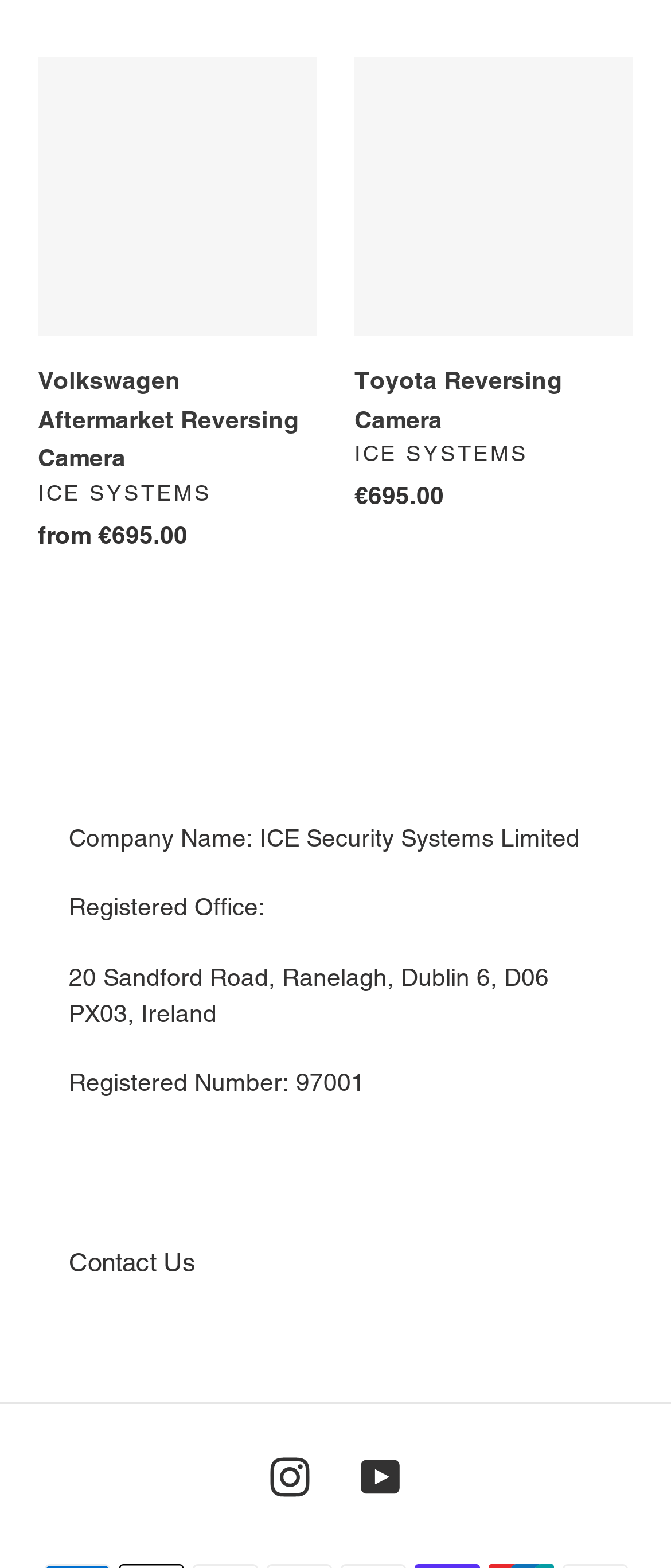Provide the bounding box coordinates of the HTML element described by the text: "YouTube".

[0.538, 0.929, 0.597, 0.955]